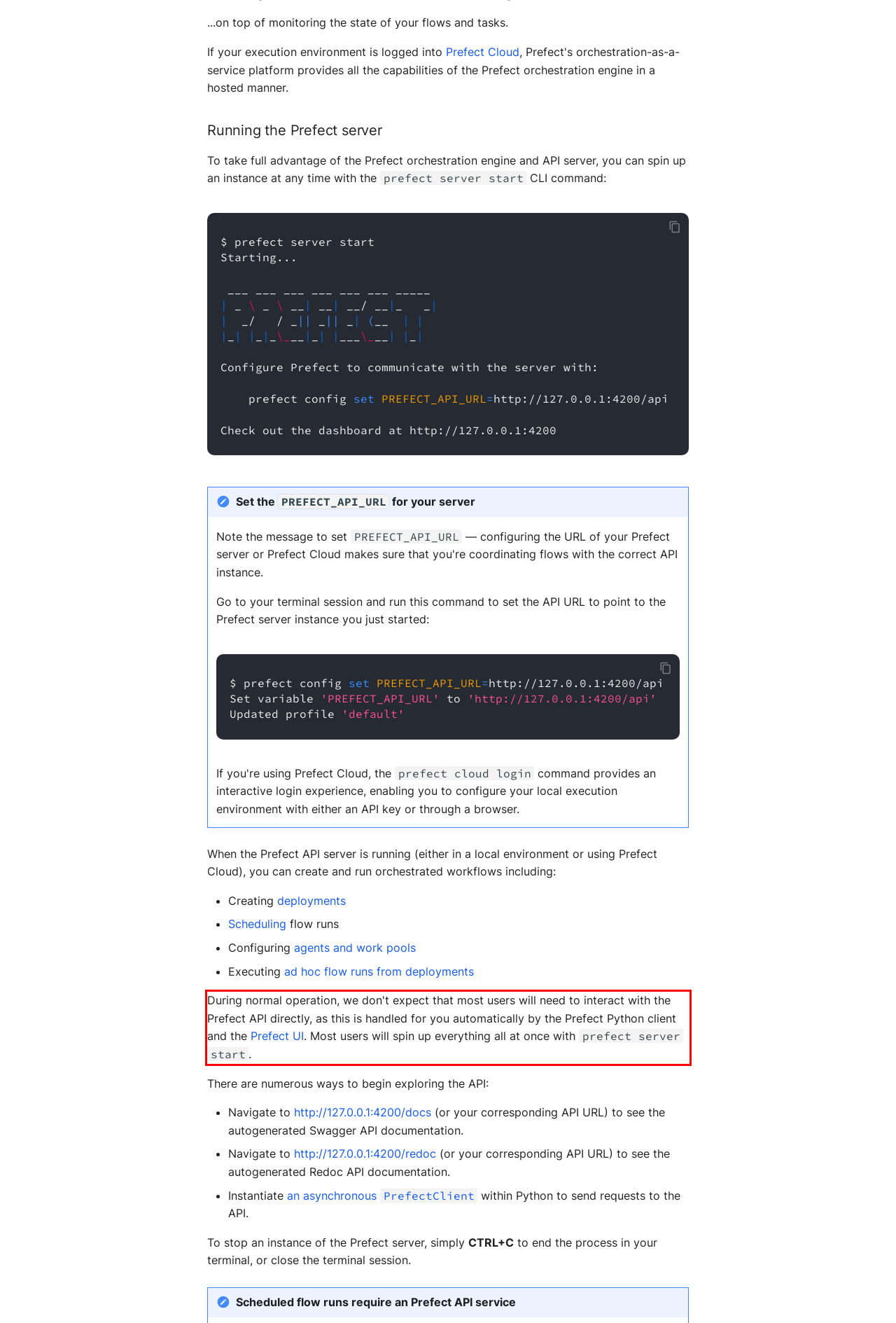Your task is to recognize and extract the text content from the UI element enclosed in the red bounding box on the webpage screenshot.

During normal operation, we don't expect that most users will need to interact with the Prefect API directly, as this is handled for you automatically by the Prefect Python client and the Prefect UI. Most users will spin up everything all at once with prefect server start.